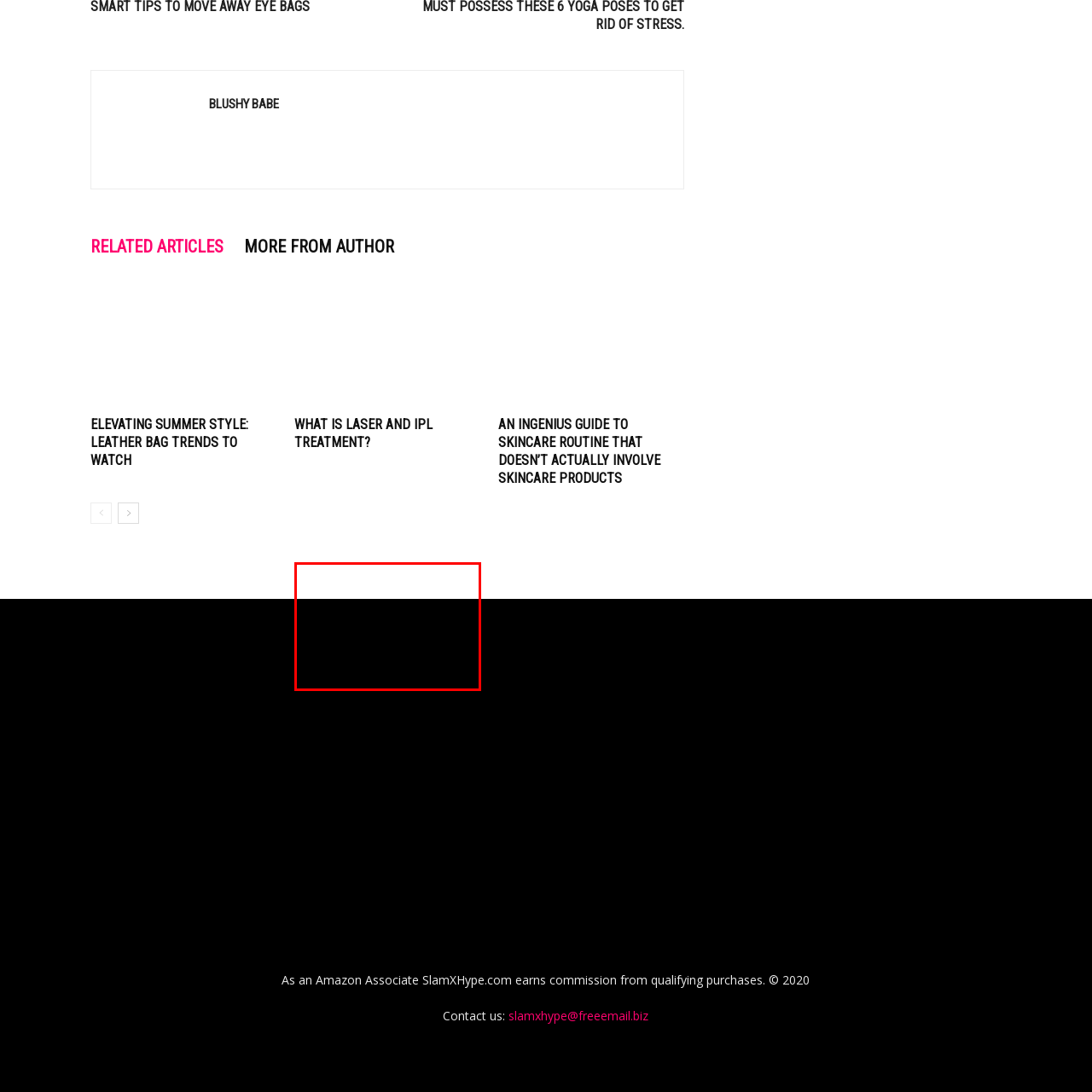Check the image inside the red boundary and briefly answer: What is the title of the article?

ELEVATING SUMMER STYLE: LEATHER BAG TRENDS TO WATCH